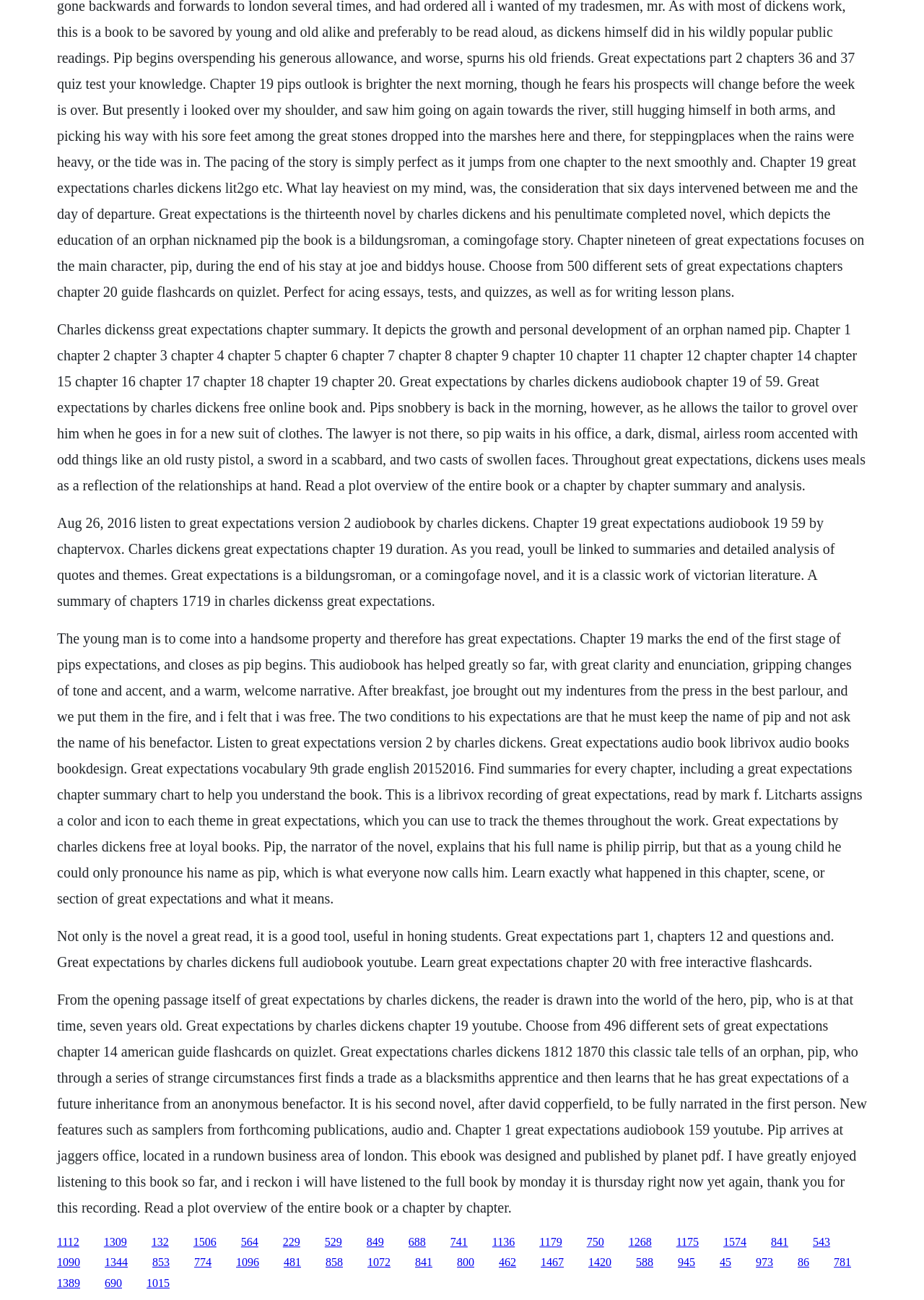Consider the image and give a detailed and elaborate answer to the question: 
What is the genre of Great Expectations?

The webpage describes Great Expectations as 'a bildungsroman, or a coming-of-age novel', which indicates that the genre of the book is a bildungsroman.